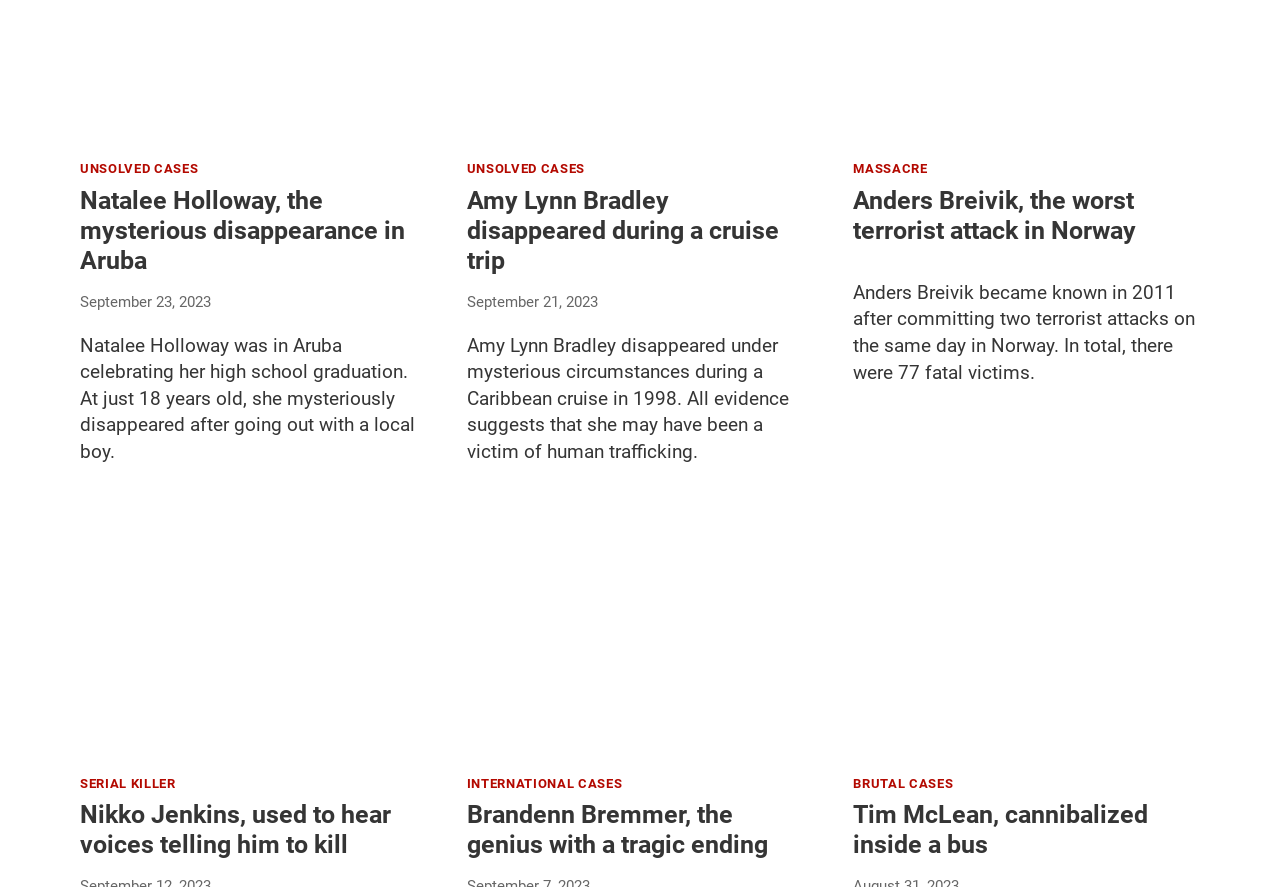Answer the question with a single word or phrase: 
How many fatal victims were there in Anders Breivik's terrorist attack?

77